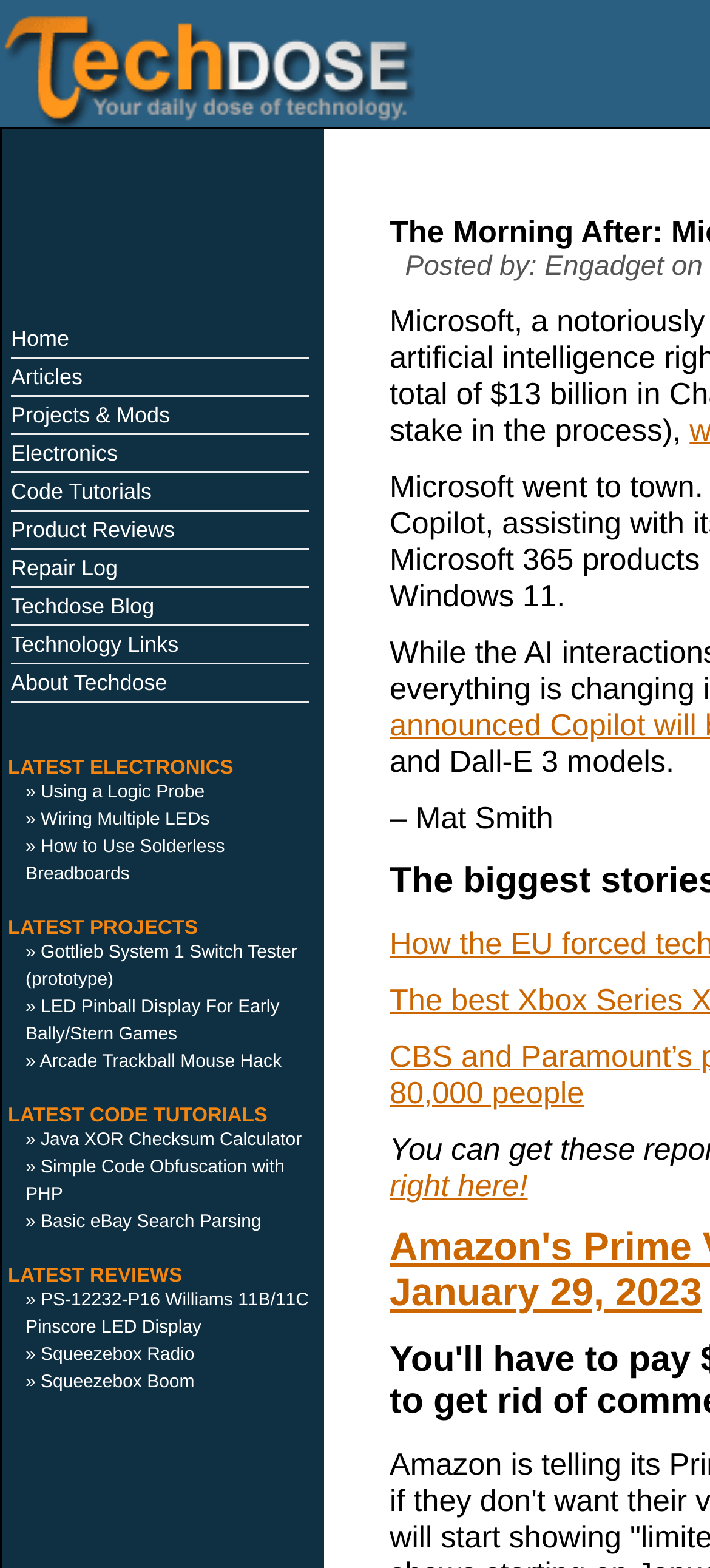Find the coordinates for the bounding box of the element with this description: "Wiring Multiple LEDs".

[0.057, 0.517, 0.295, 0.529]